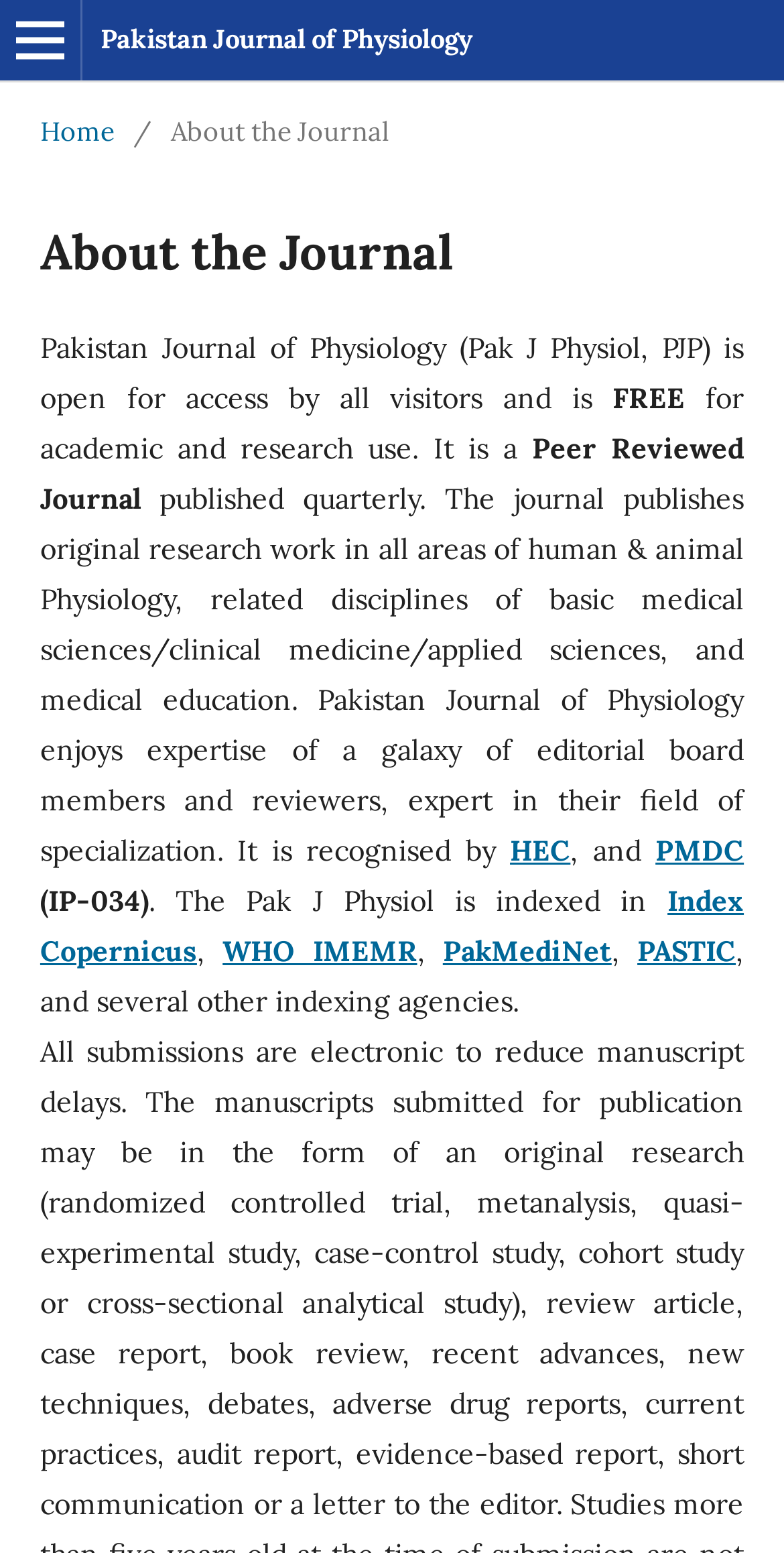Using the element description Index Copernicus, predict the bounding box coordinates for the UI element. Provide the coordinates in (top-left x, top-left y, bottom-right x, bottom-right y) format with values ranging from 0 to 1.

[0.051, 0.568, 0.949, 0.624]